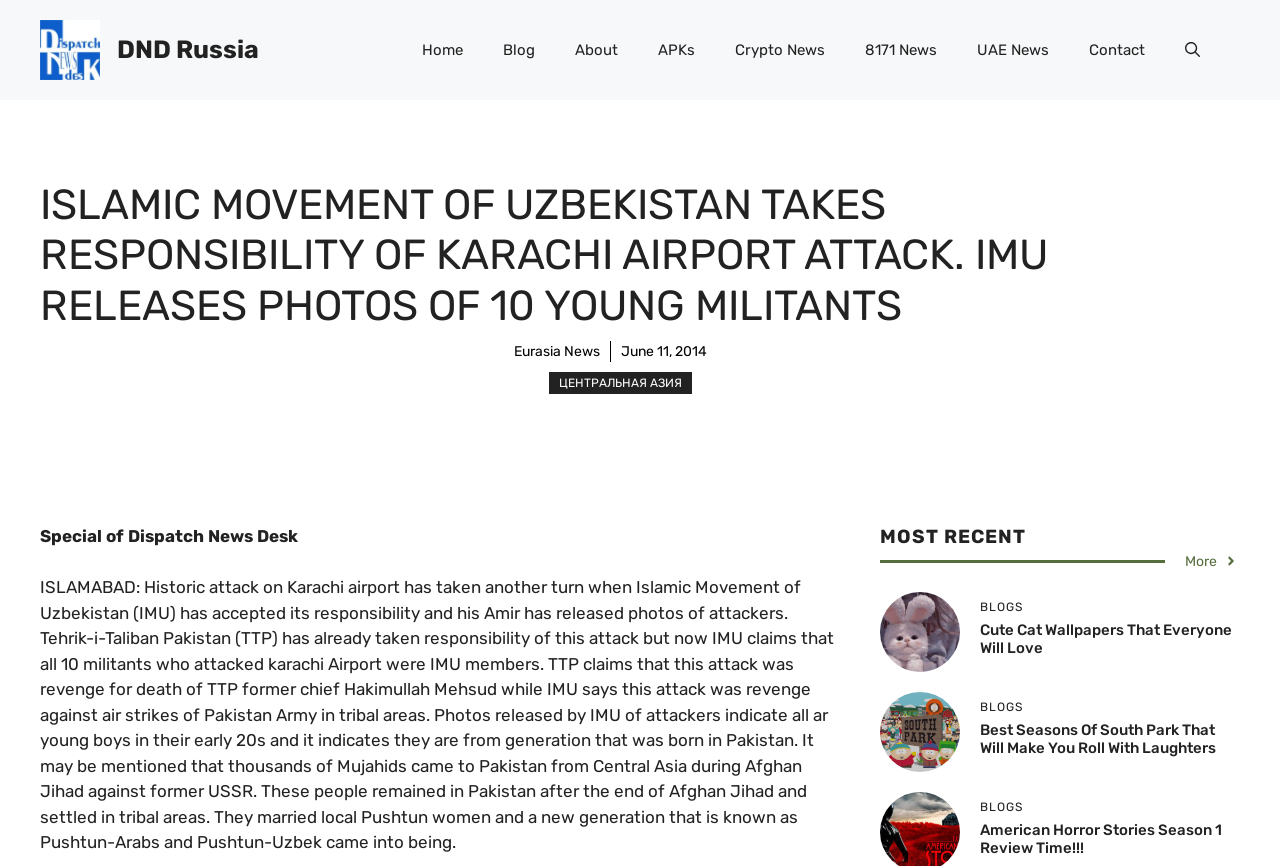What is the title or heading displayed on the webpage?

ISLAMIC MOVEMENT OF UZBEKISTAN TAKES RESPONSIBILITY OF KARACHI AIRPORT ATTACK. IMU RELEASES PHOTOS OF 10 YOUNG MILITANTS